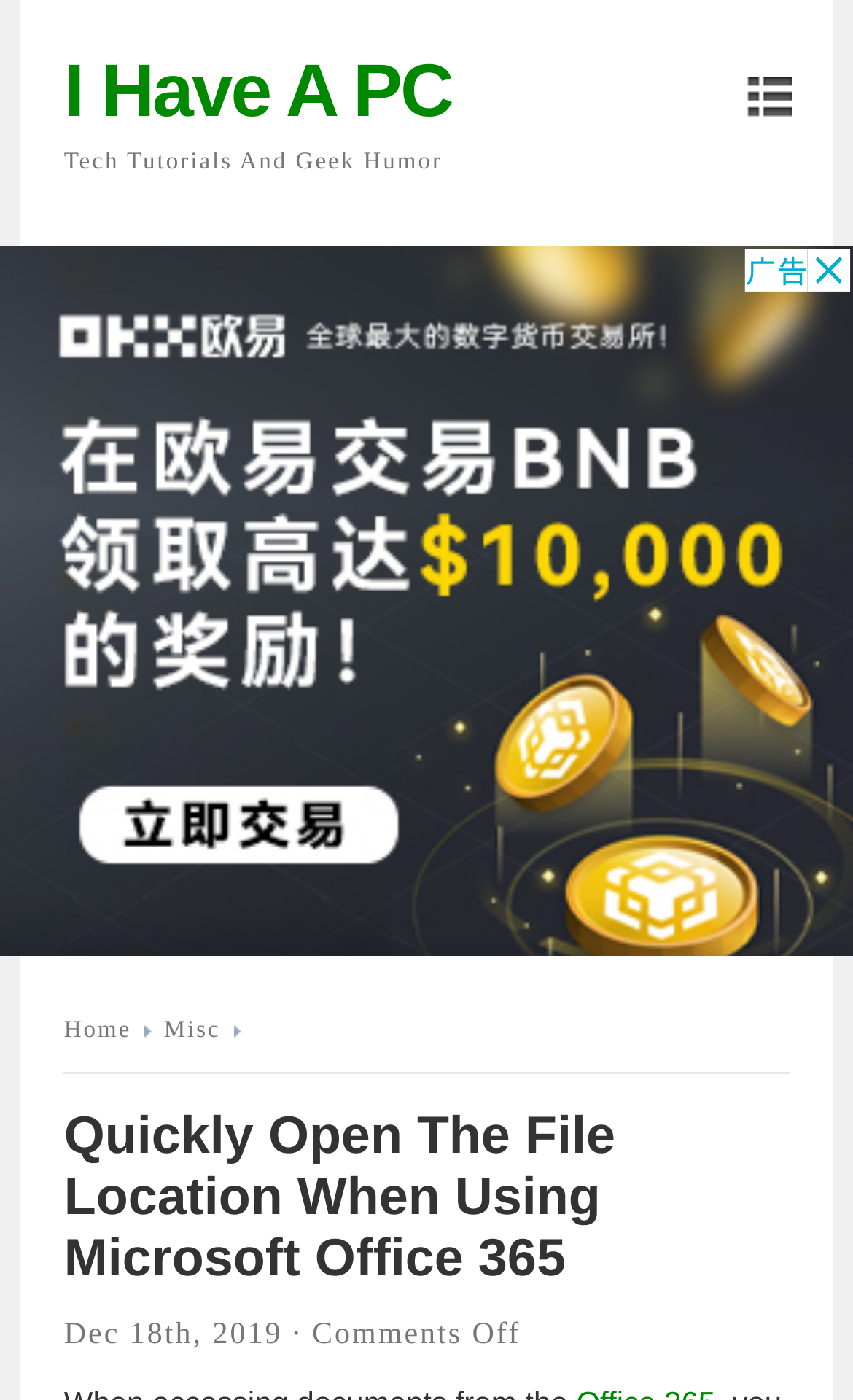Give a one-word or short phrase answer to the question: 
What is the category of the article?

Misc